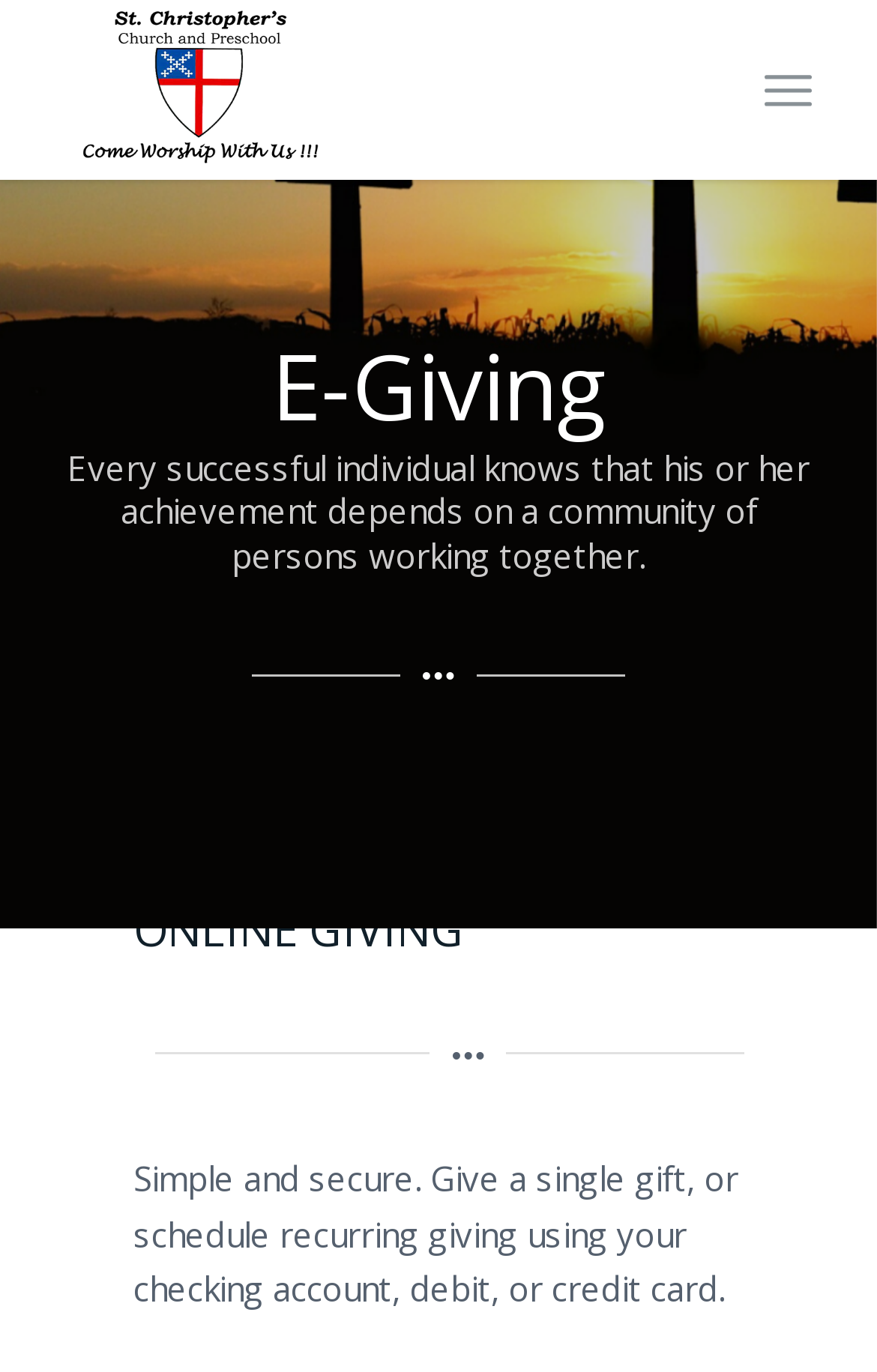Is the online giving process secure?
Refer to the image and provide a one-word or short phrase answer.

Yes